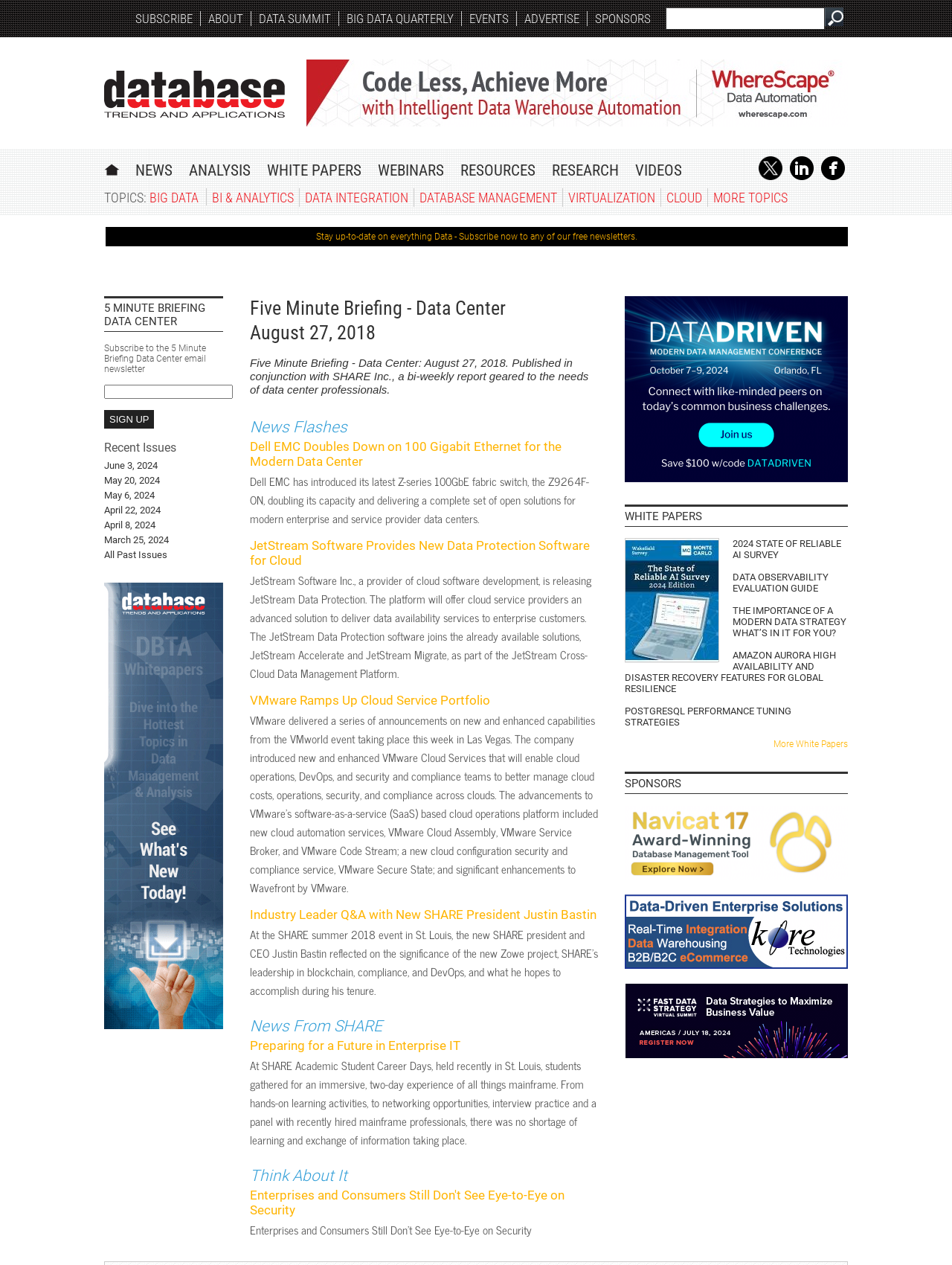Can you locate the main headline on this webpage and provide its text content?

Five Minute Briefing - Data Center
August 27, 2018